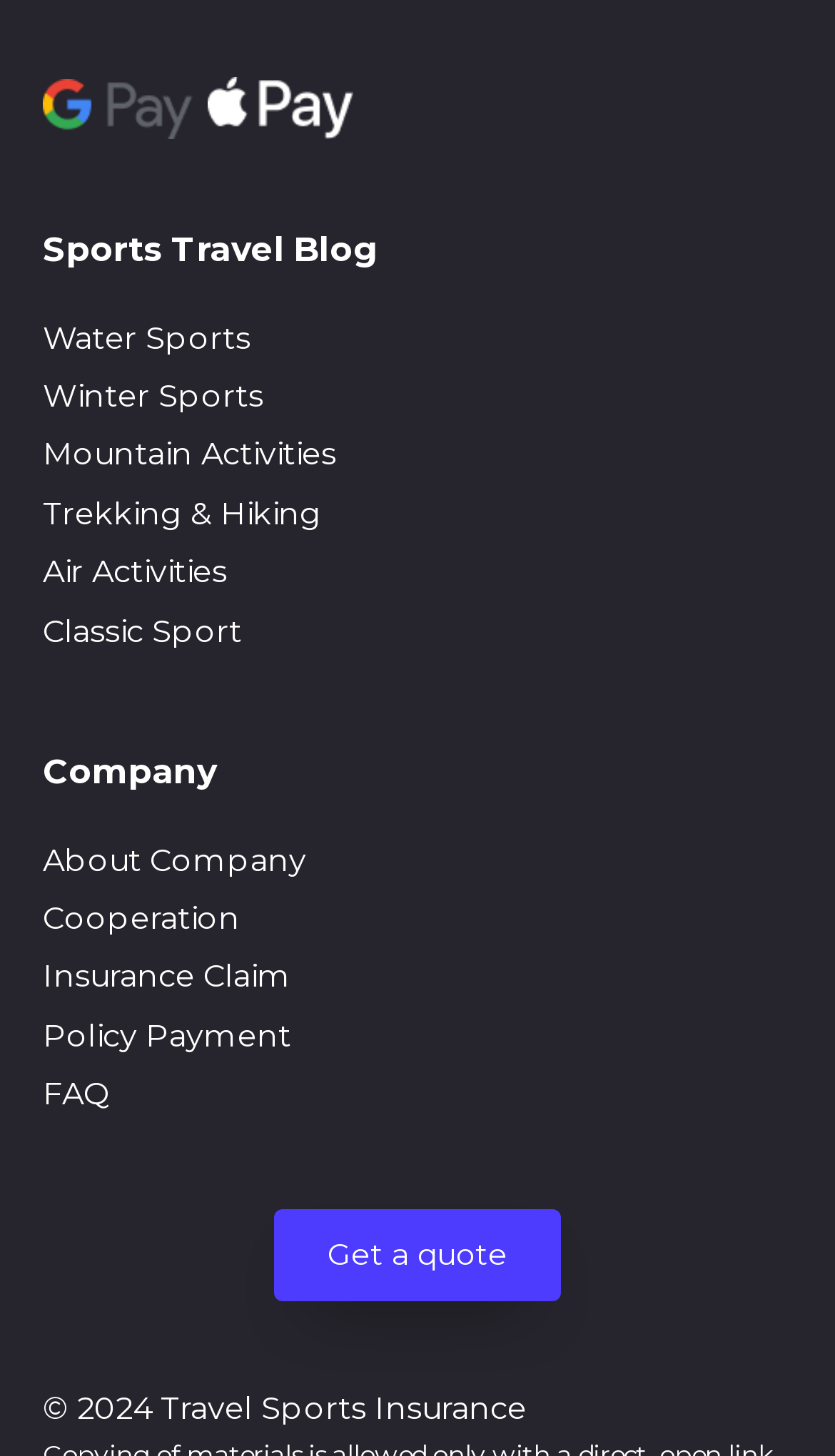Observe the image and answer the following question in detail: What type of sports are listed?

The webpage lists various sports such as Water Sports, Winter Sports, Mountain Activities, Trekking & Hiking, Air Activities, and Classic Sport, which can be seen from the links on the webpage with bounding box coordinates ranging from [0.051, 0.217, 0.3, 0.249] to [0.051, 0.418, 0.29, 0.45].